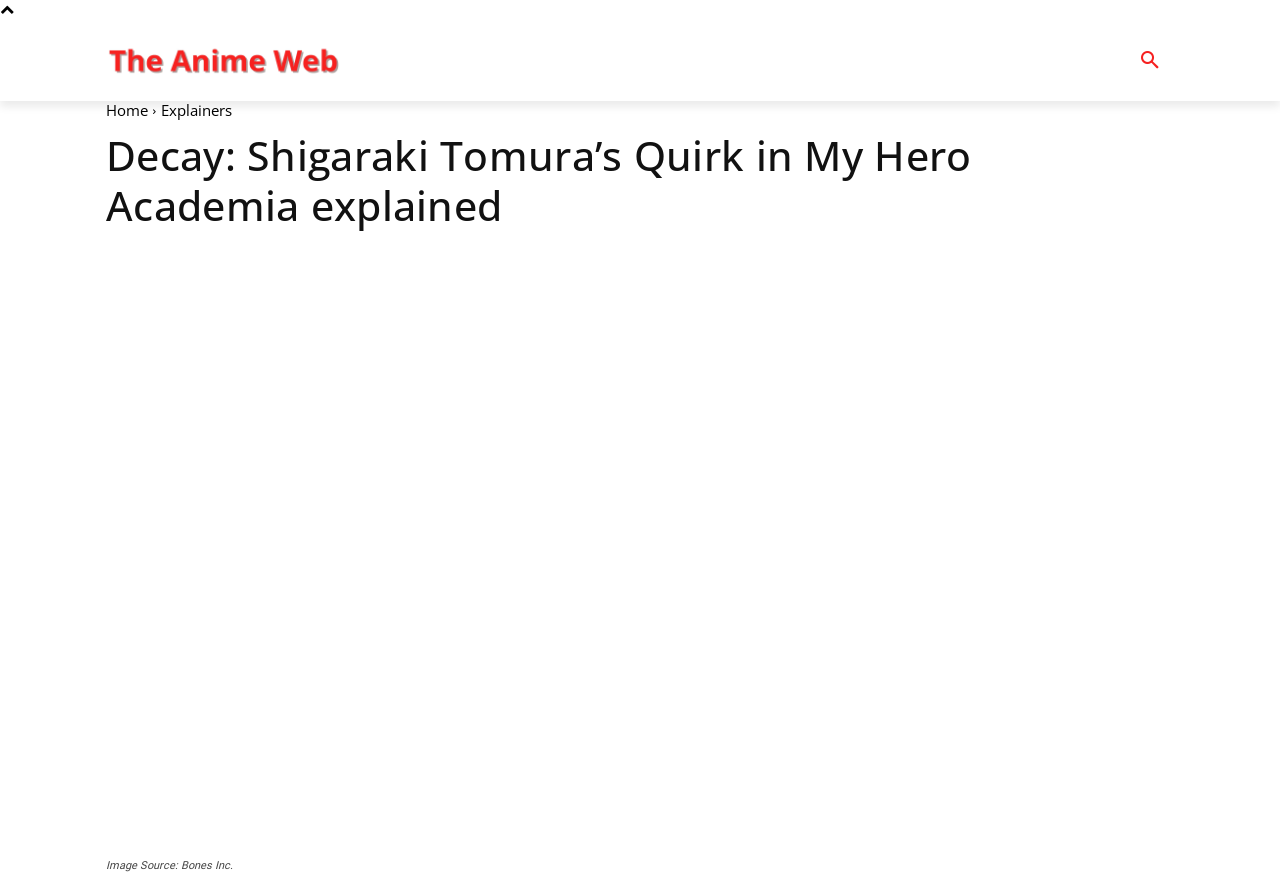Provide a brief response in the form of a single word or phrase:
How many navigation links are present in the top menu?

5